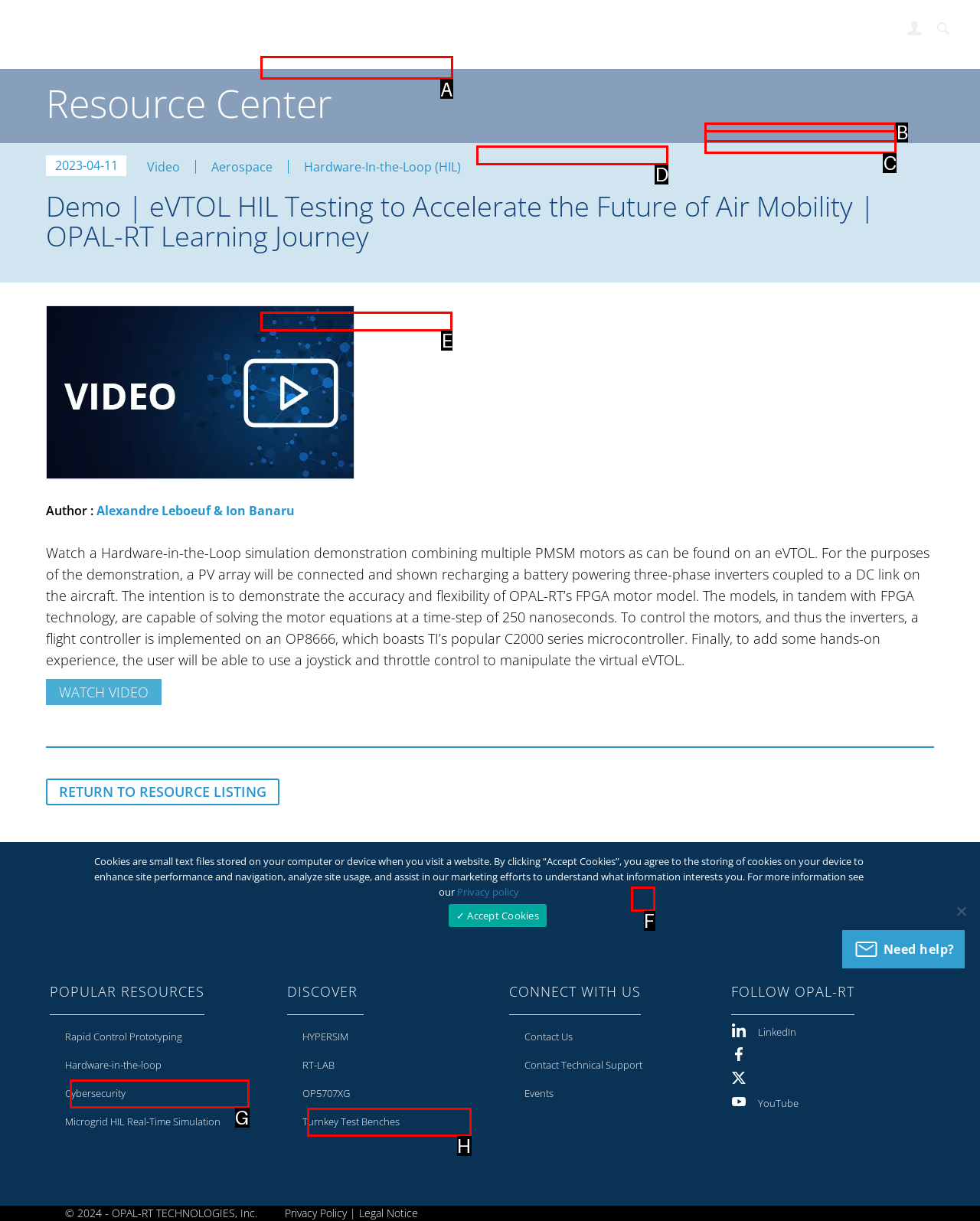Identify the correct UI element to click on to achieve the following task: Add the event to Google Calendar Respond with the corresponding letter from the given choices.

None